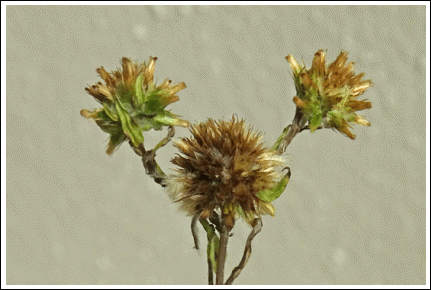Use the details in the image to answer the question thoroughly: 
What is the classification of the Common Cudweed according to the Red Data List of Vascular Plants?

The caption states that the Common Cudweed is considered rare and classified as 'Vulnerable' due to declining populations, according to the Red Data List of Vascular Plants (2016), which is a specific classification given to the plant based on its conservation status.